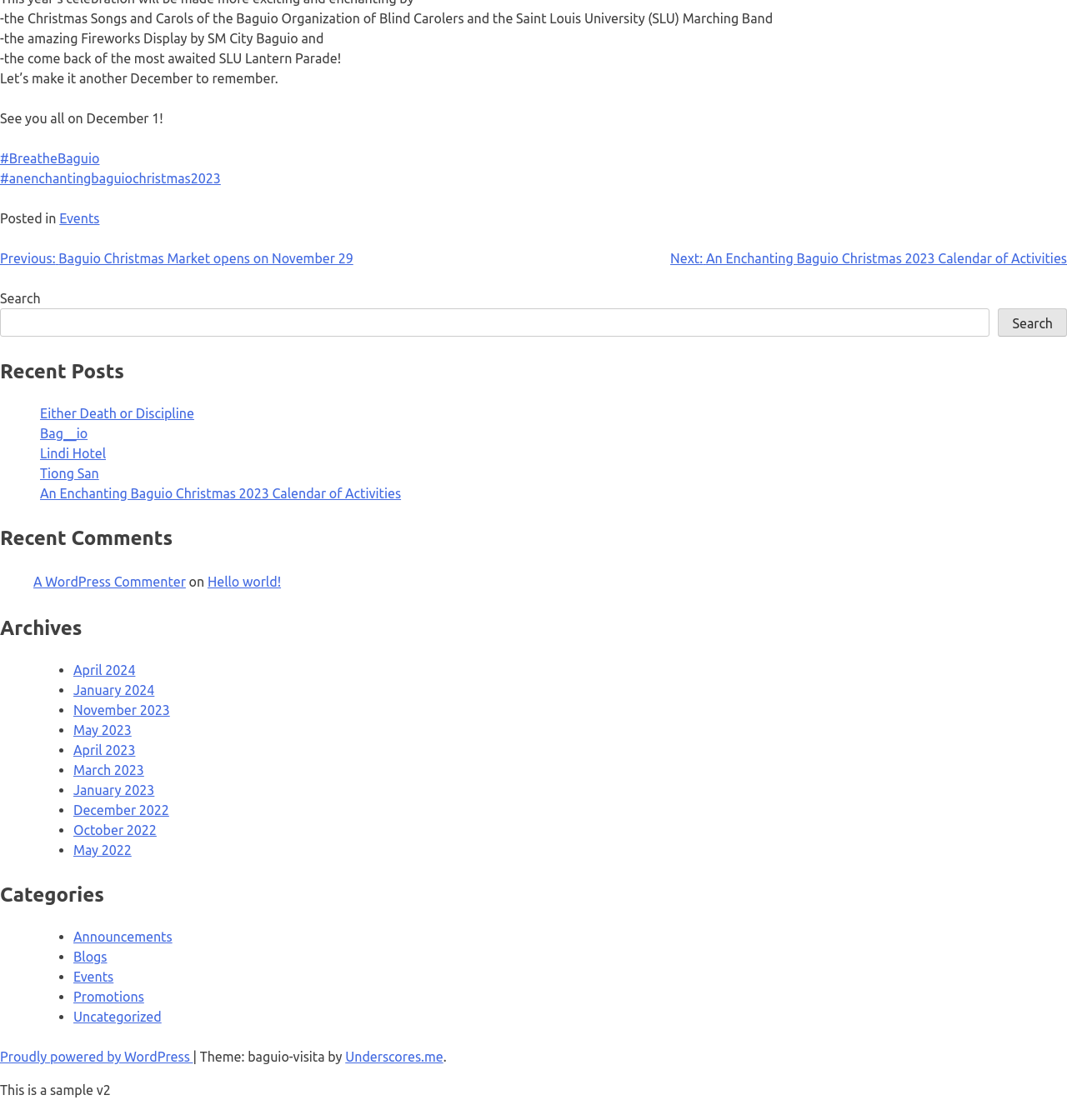What is the type of content in the 'Recent Posts' section?
Examine the image and give a concise answer in one word or a short phrase.

links